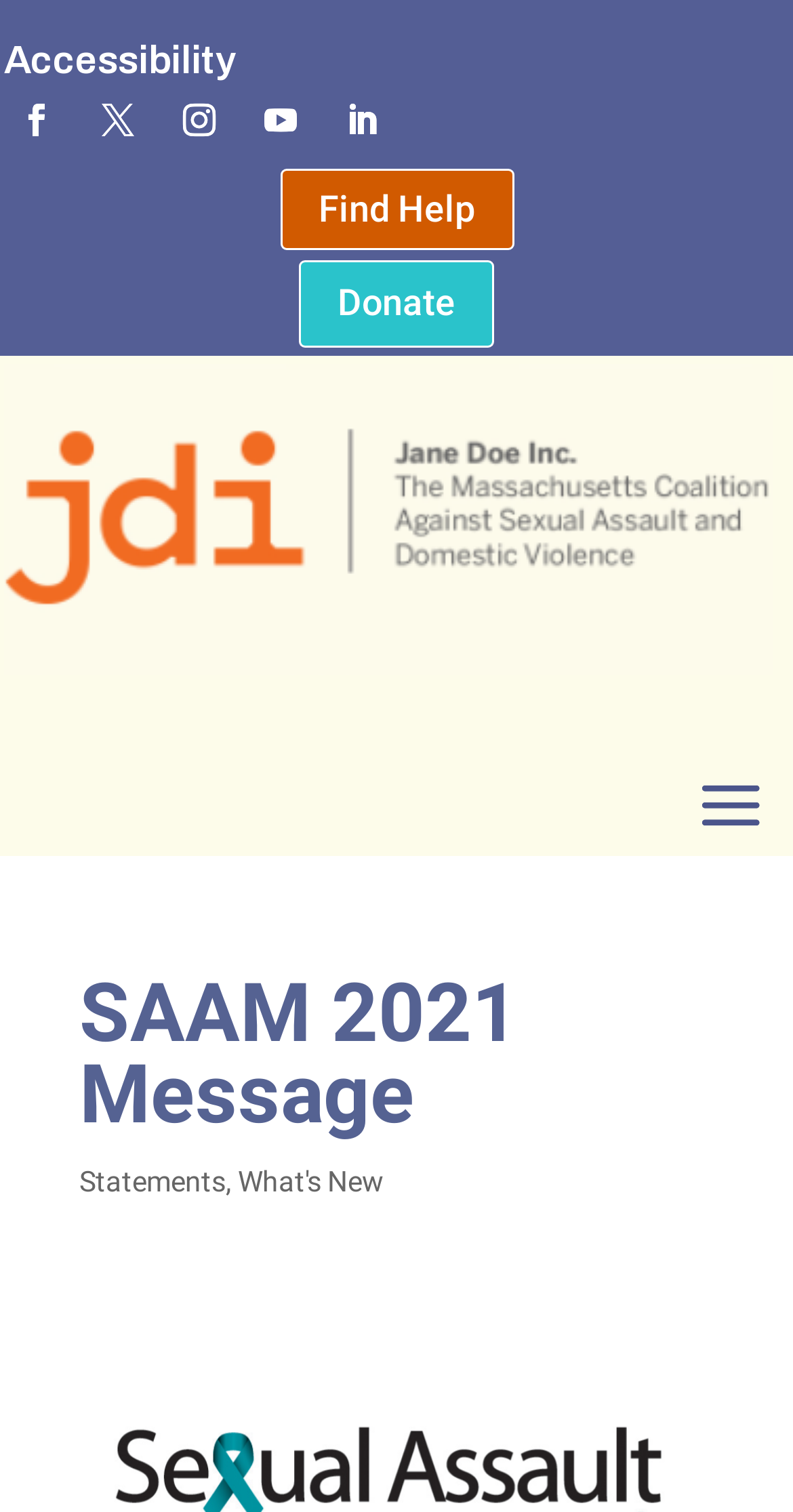Identify the bounding box coordinates of the region I need to click to complete this instruction: "Go to Find Help".

[0.353, 0.111, 0.647, 0.166]